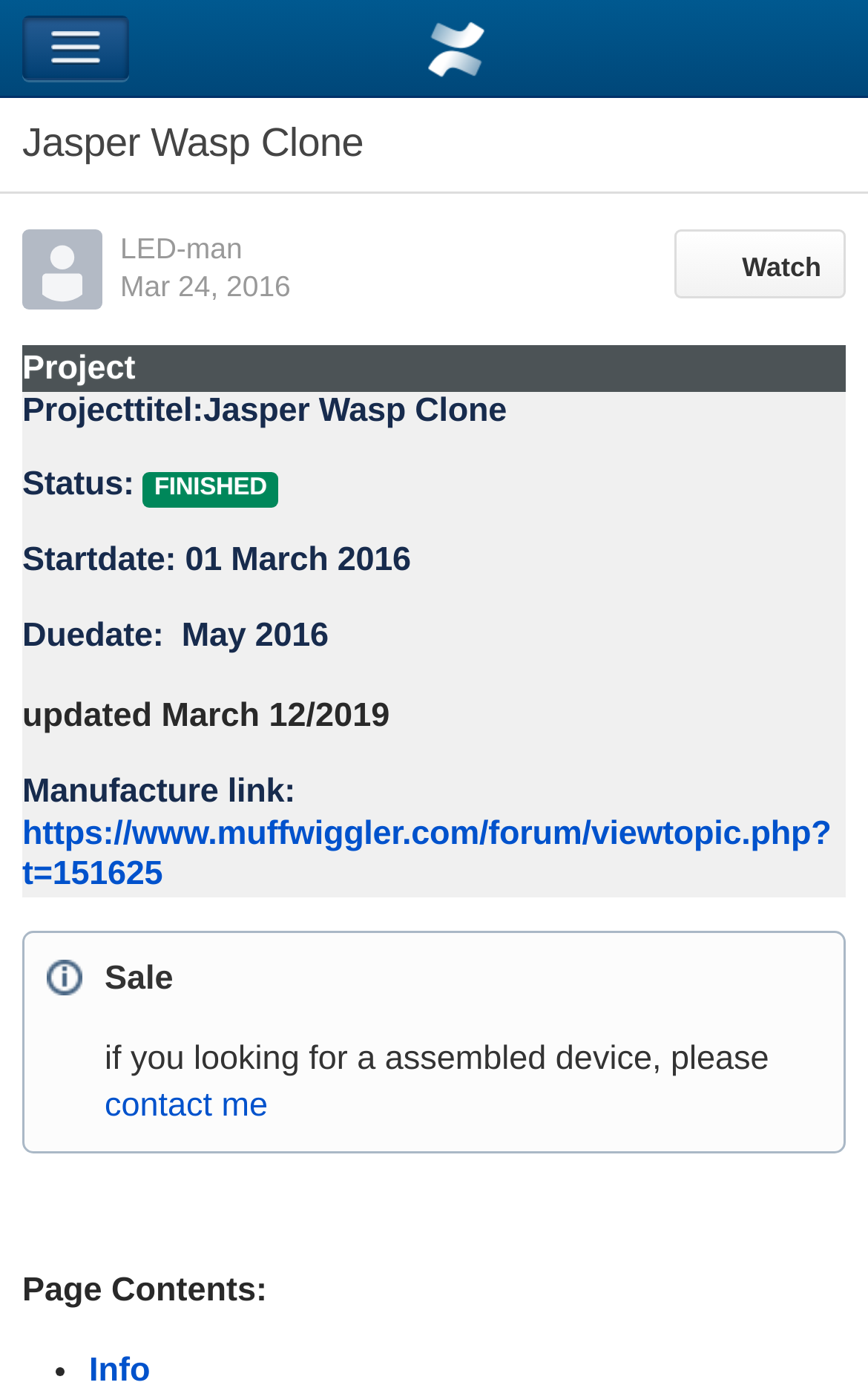Please reply to the following question using a single word or phrase: 
When was the project updated?

March 12, 2019